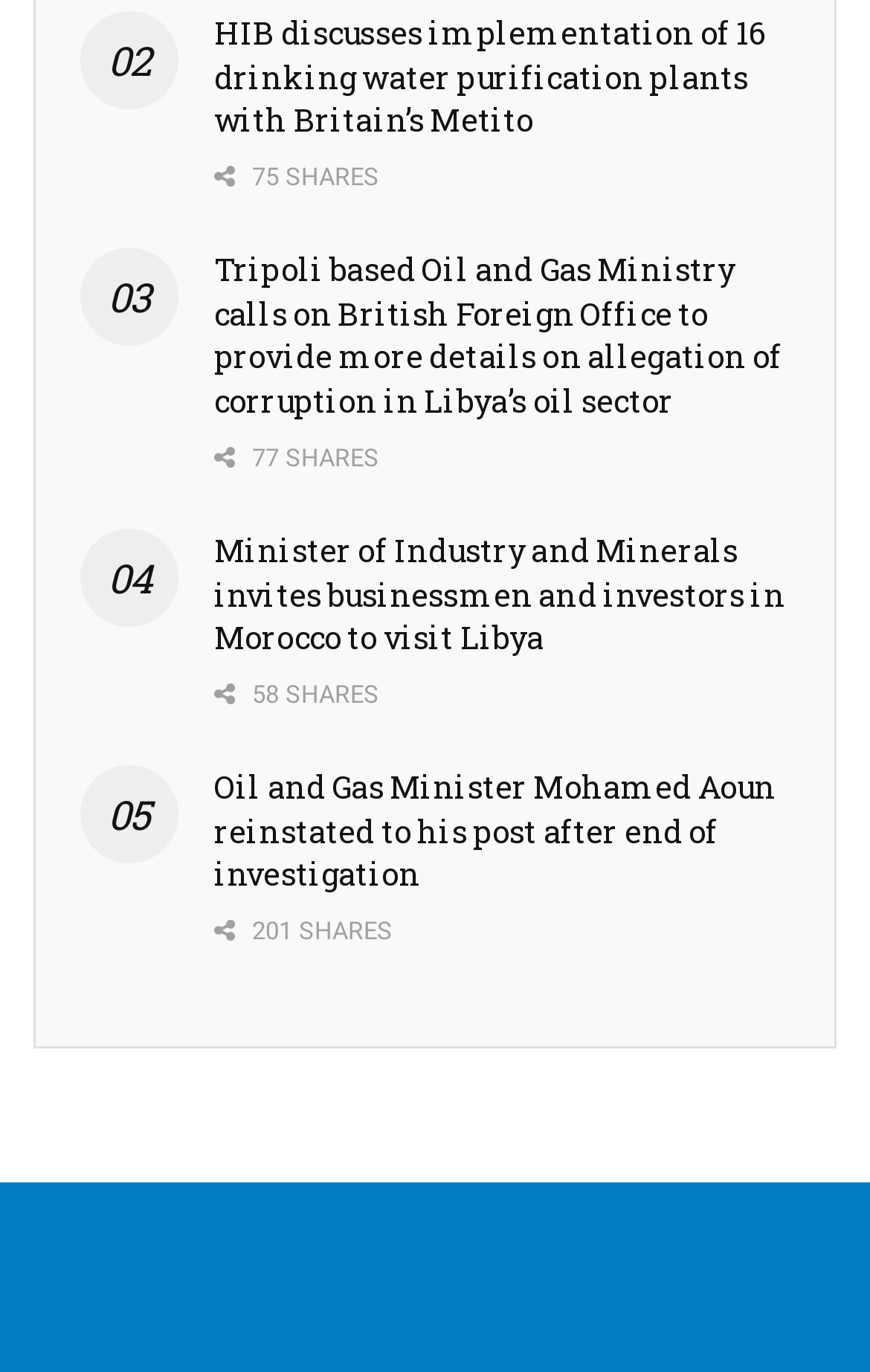What is the symbol on the 'Share' buttons? Analyze the screenshot and reply with just one word or a short phrase.

